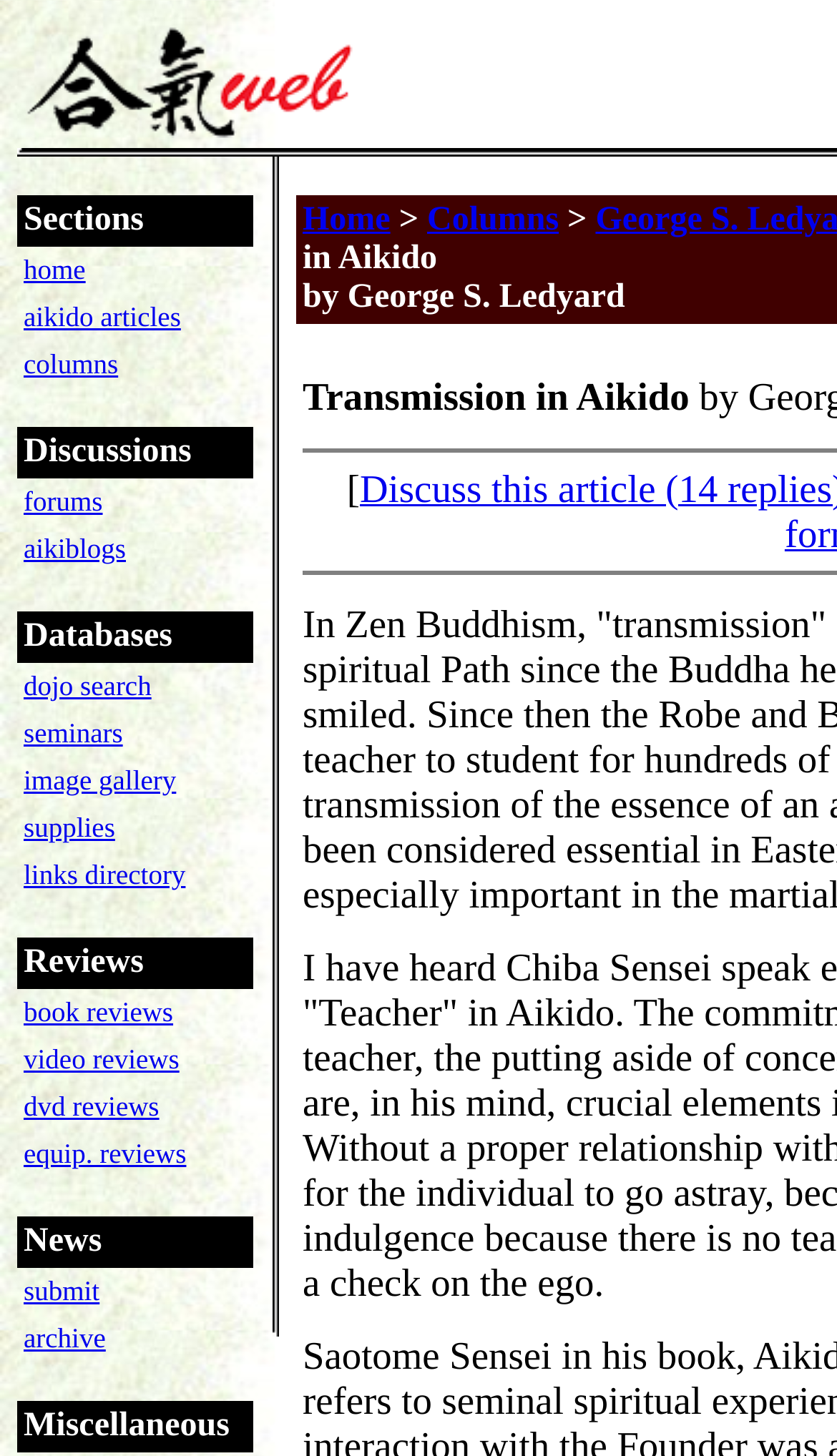Who is the author of the current column?
Give a one-word or short phrase answer based on the image.

George S. Ledyard